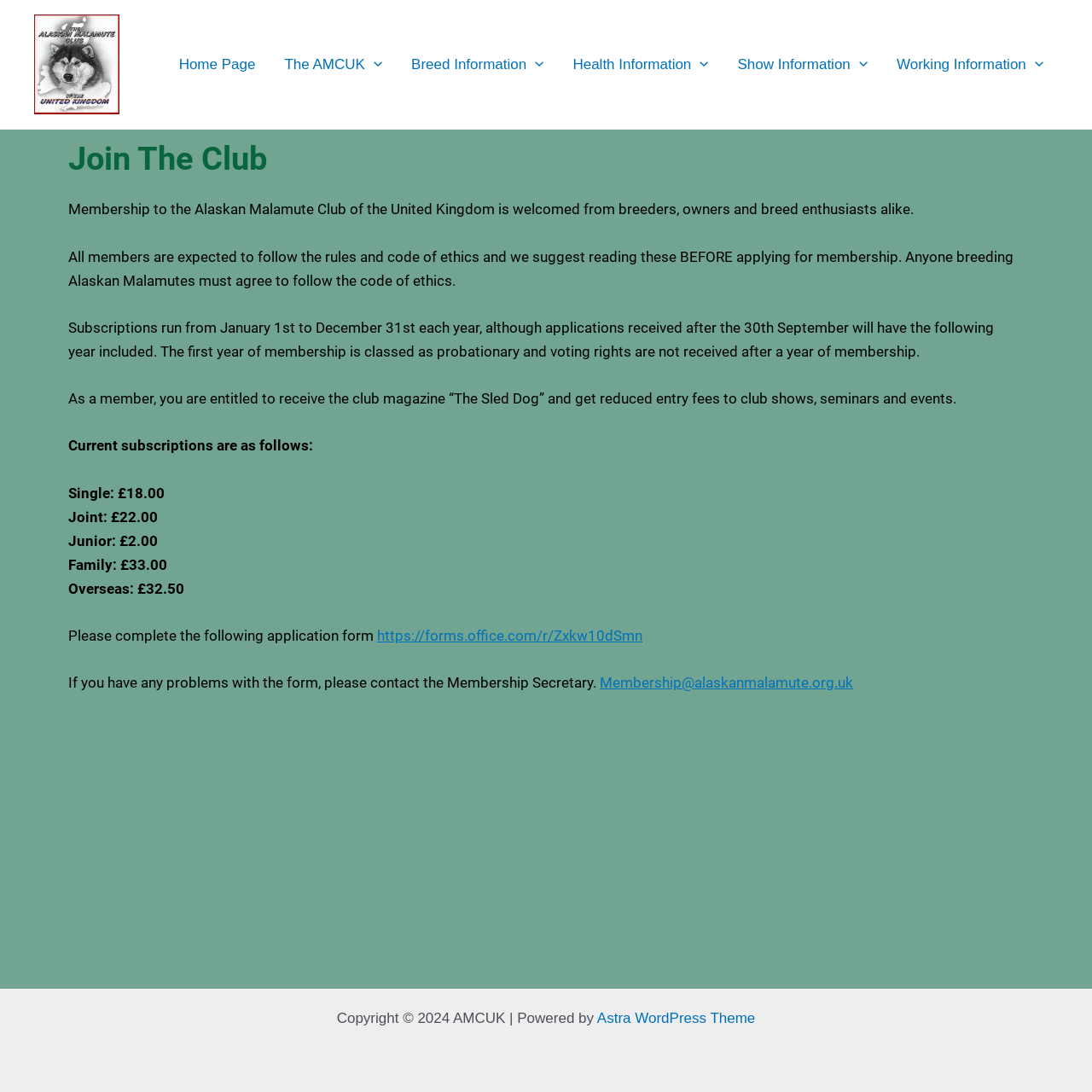Please examine the image and answer the question with a detailed explanation:
How much does a single membership cost?

The cost of a single membership can be found in the section of the webpage that lists the current subscriptions. It is listed as 'Single: £18.00'.